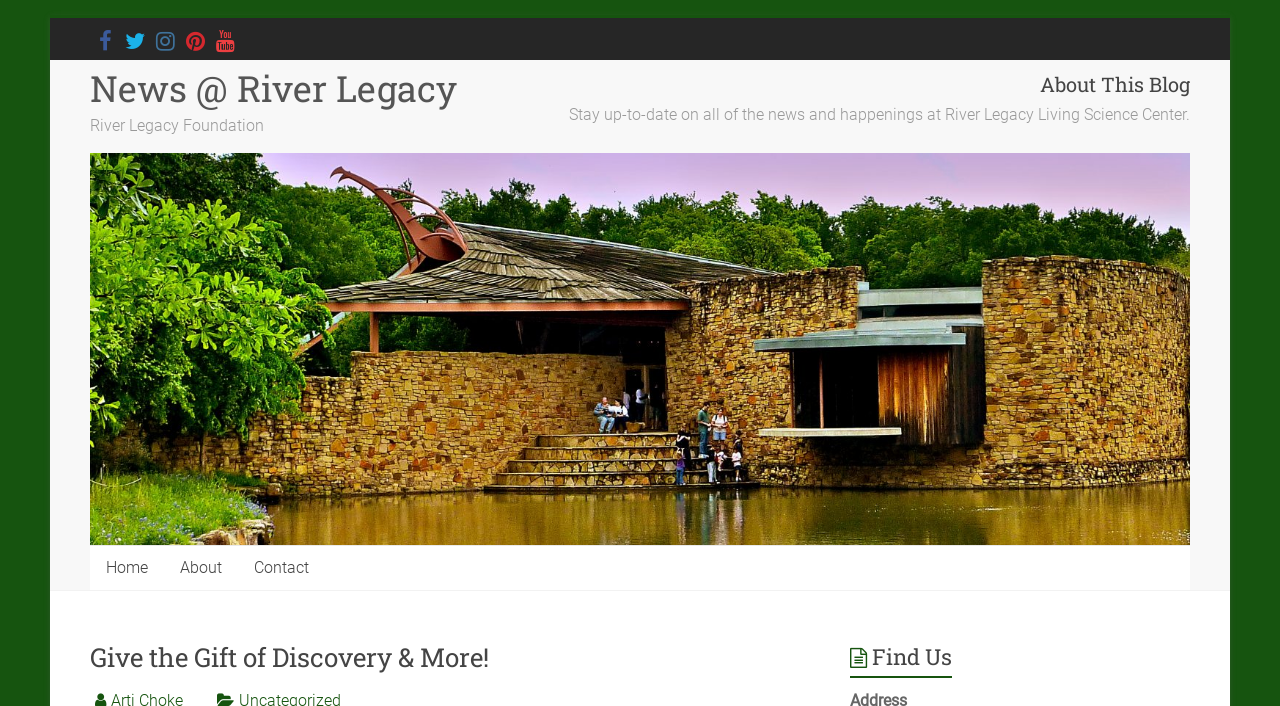Determine the bounding box for the UI element that matches this description: "News @ River Legacy".

[0.07, 0.091, 0.357, 0.159]